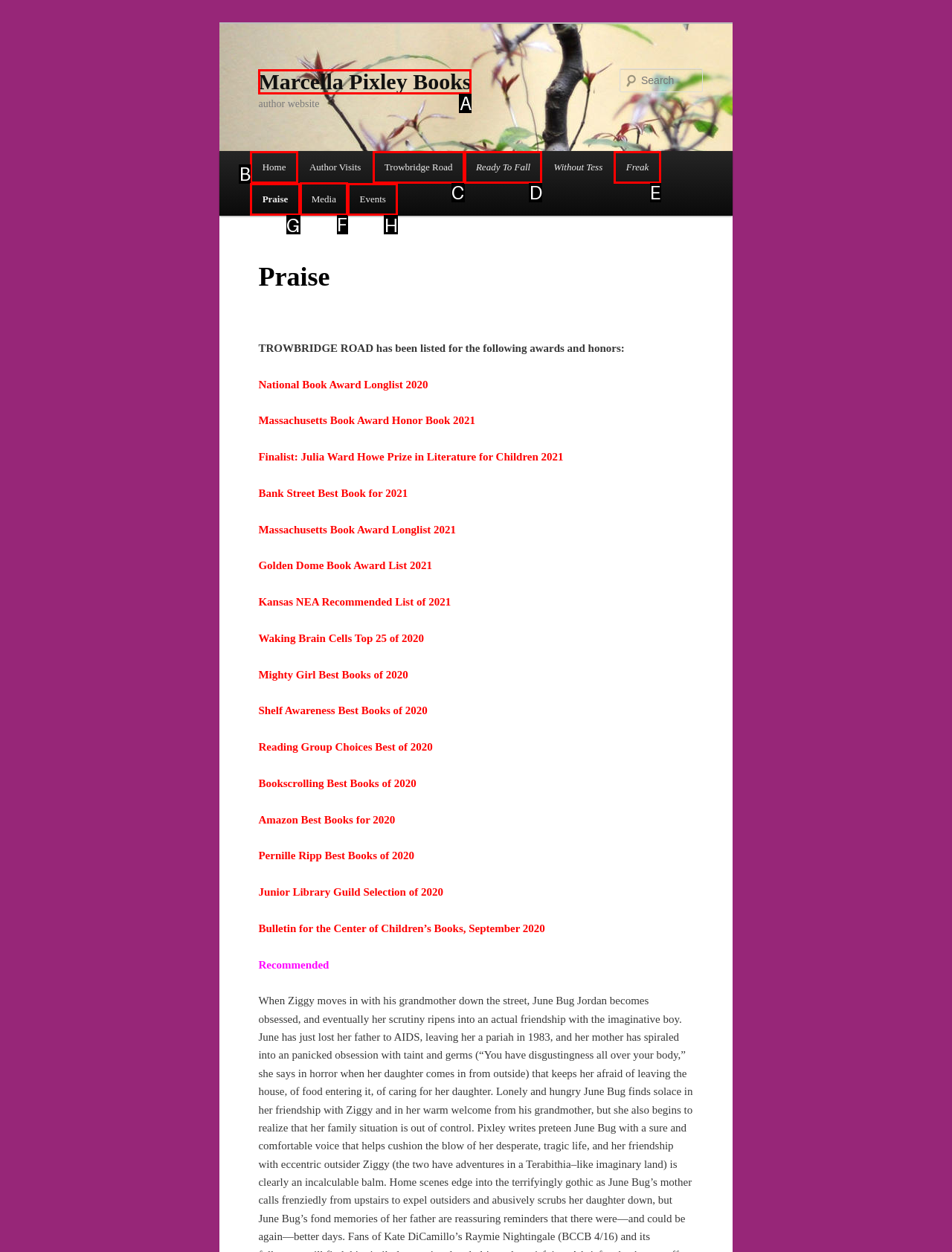Identify the letter of the UI element needed to carry out the task: Explore media
Reply with the letter of the chosen option.

F